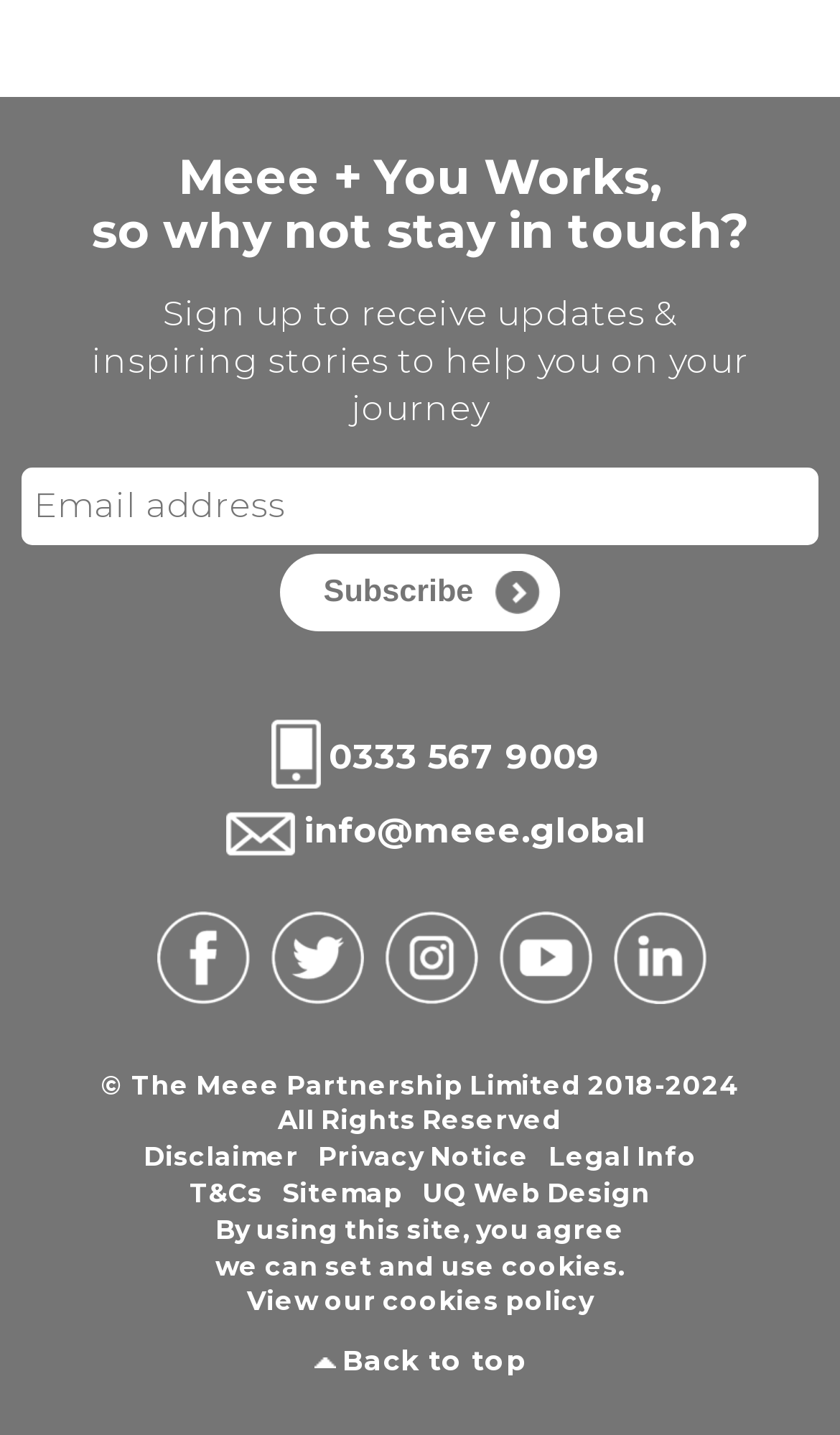What social media platforms does Meee have?
Refer to the image and give a detailed answer to the question.

The webpage provides links to Meee's social media profiles, including Facebook, Twitter, Instagram, YouTube, and LinkedIn, each with its respective icon.